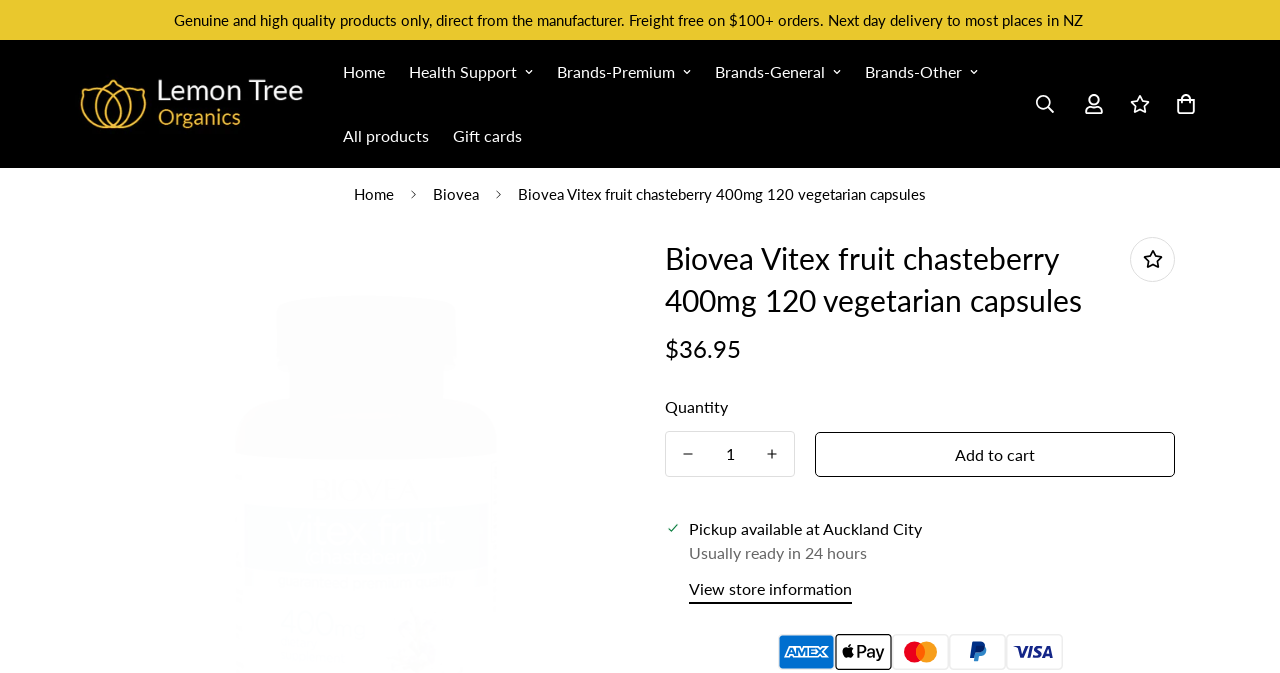Determine the bounding box coordinates of the region to click in order to accomplish the following instruction: "Click on the 'Lemon Tree Organics NZ' link". Provide the coordinates as four float numbers between 0 and 1, specifically [left, top, right, bottom].

[0.051, 0.086, 0.246, 0.223]